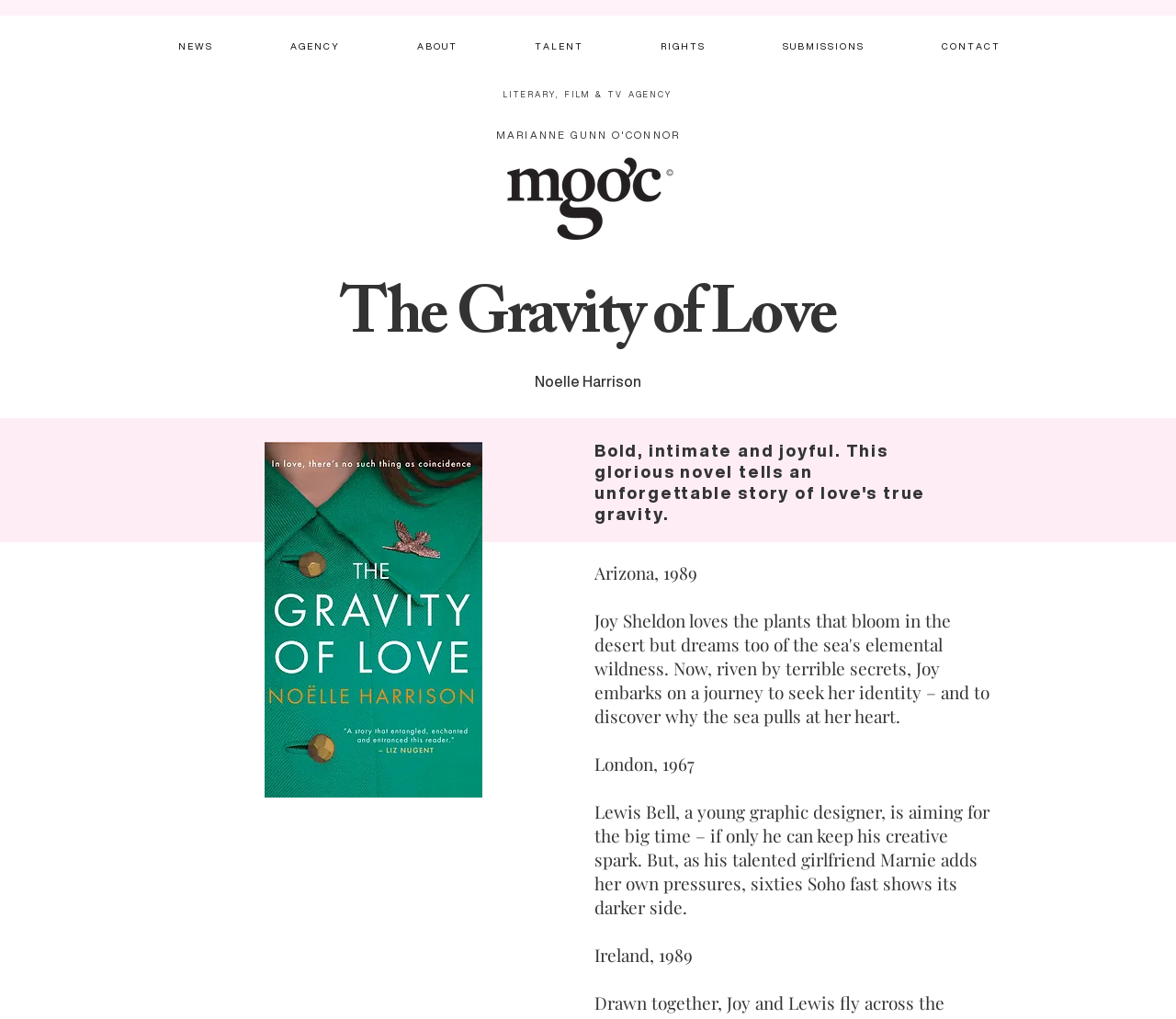Could you specify the bounding box coordinates for the clickable section to complete the following instruction: "Click on the 'MGOC_LOGO.png' image"?

[0.416, 0.153, 0.583, 0.244]